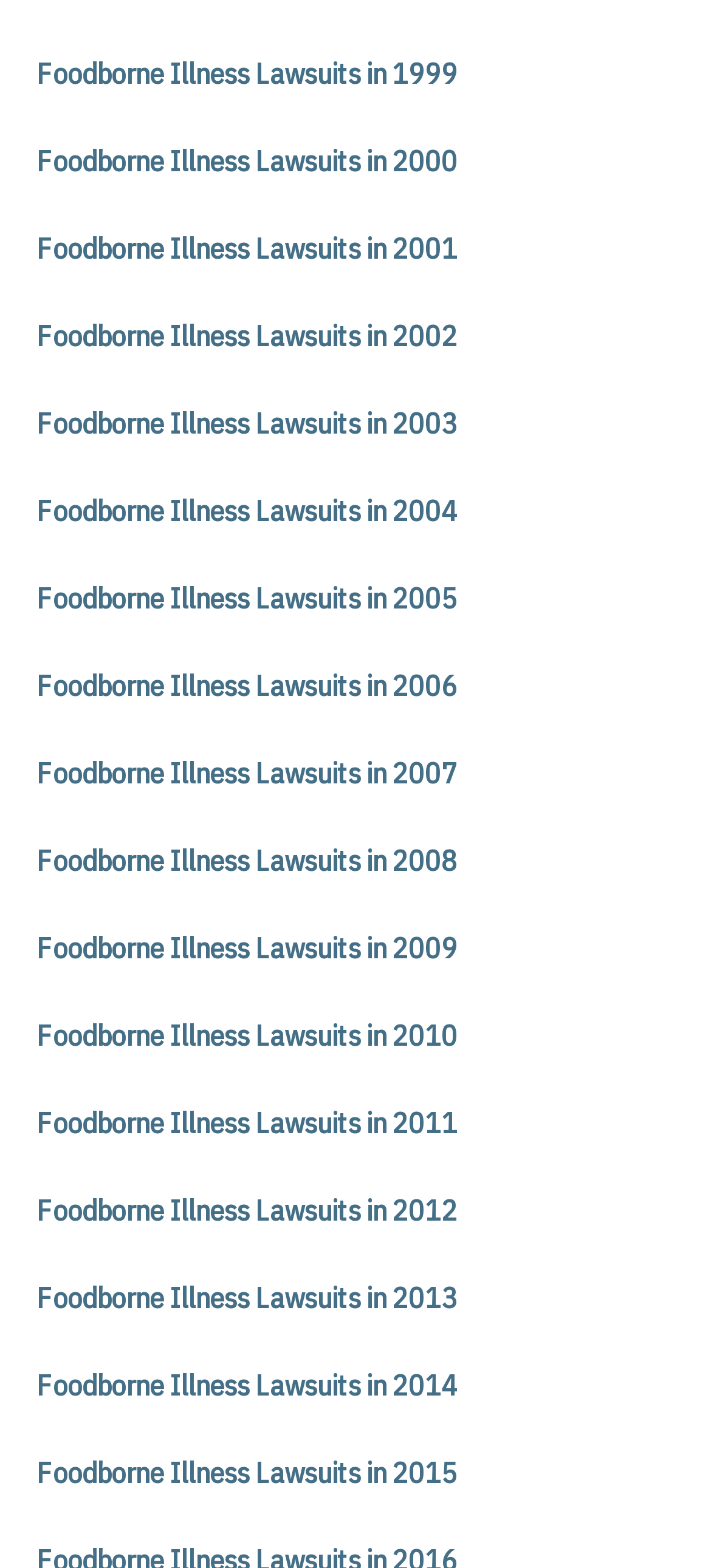Please identify the bounding box coordinates of the clickable region that I should interact with to perform the following instruction: "View Foodborne Illness Lawsuits in 2010". The coordinates should be expressed as four float numbers between 0 and 1, i.e., [left, top, right, bottom].

[0.051, 0.648, 0.644, 0.672]